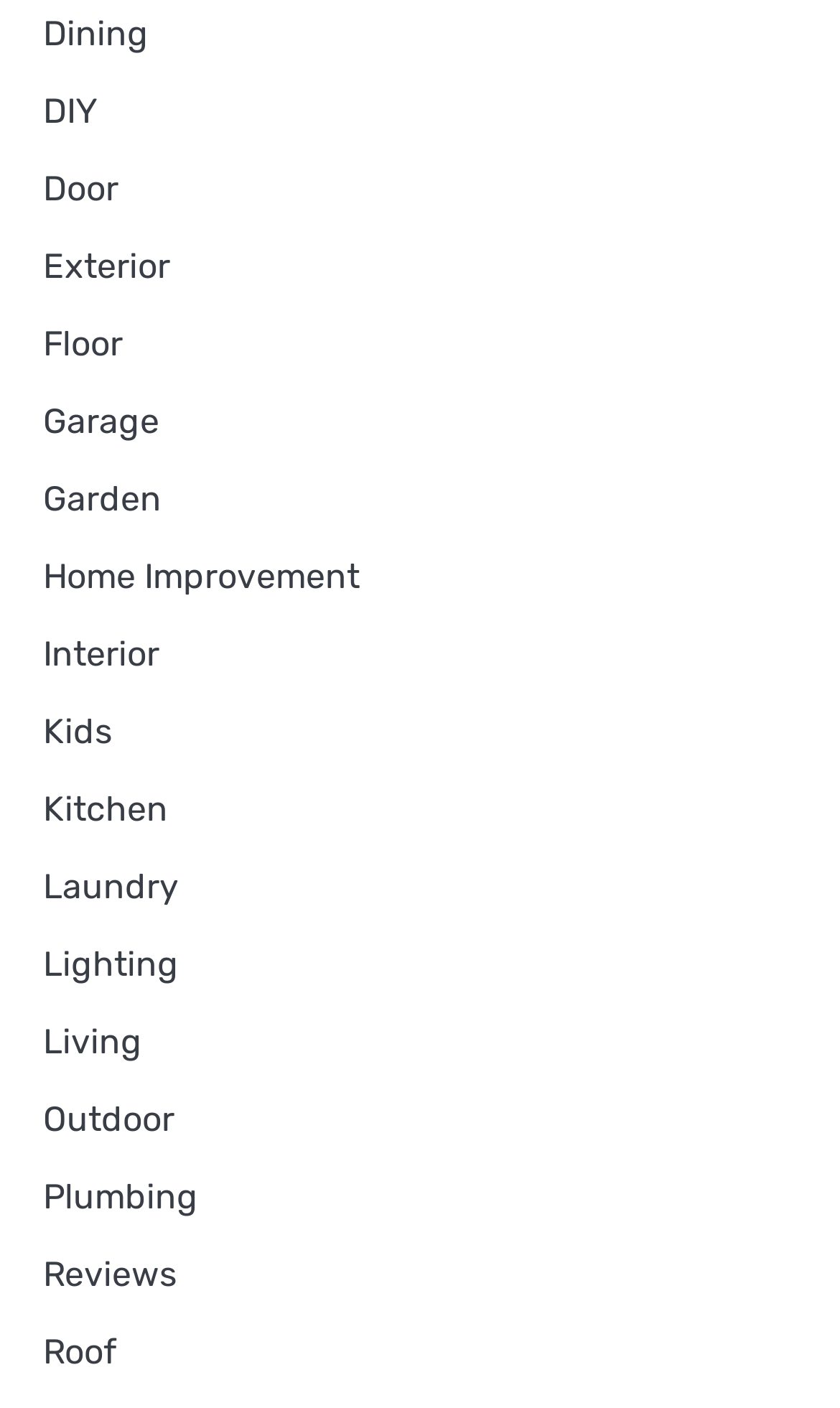Find the bounding box of the web element that fits this description: "Interior".

[0.051, 0.449, 0.19, 0.478]